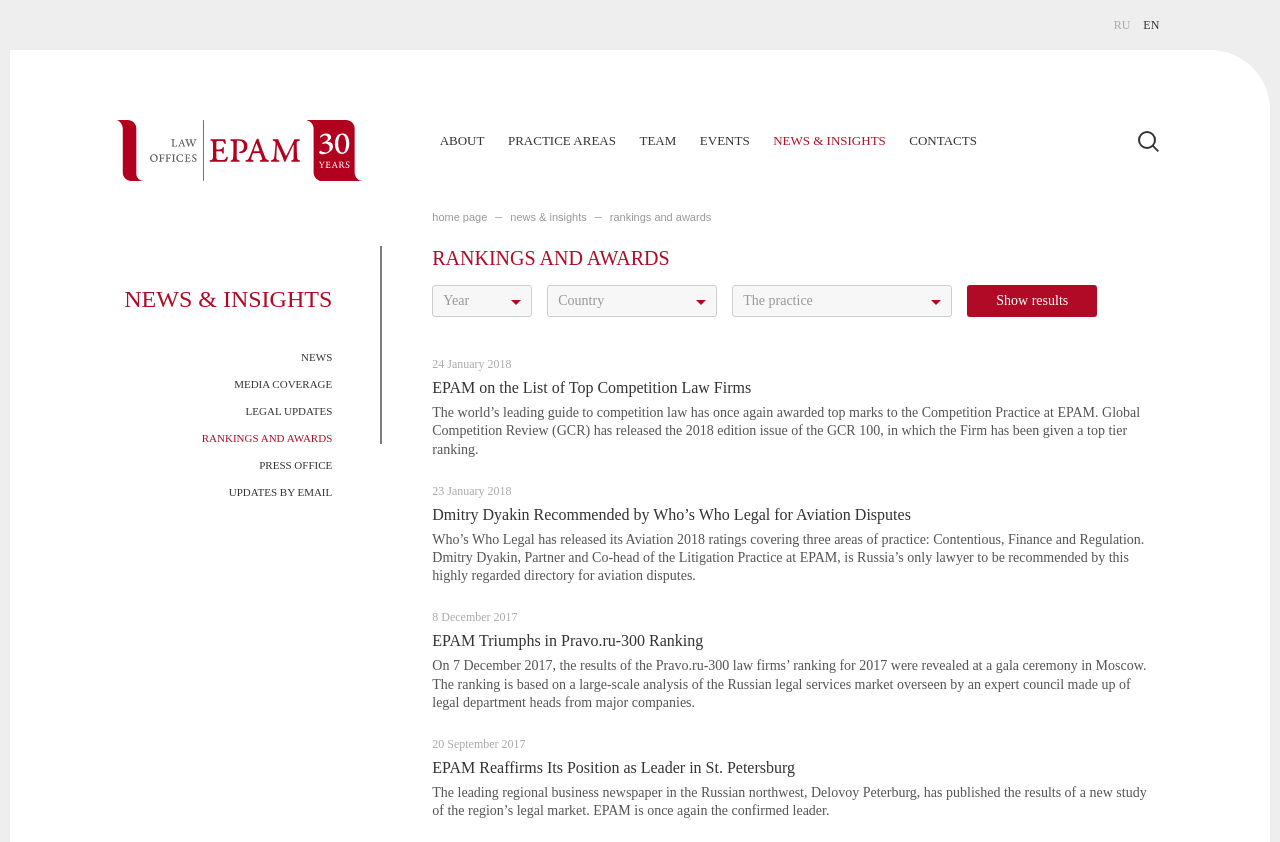Using the webpage screenshot, find the UI element described by Legal Updates. Provide the bounding box coordinates in the format (top-left x, top-left y, bottom-right x, bottom-right y), ensuring all values are floating point numbers between 0 and 1.

[0.192, 0.481, 0.26, 0.495]